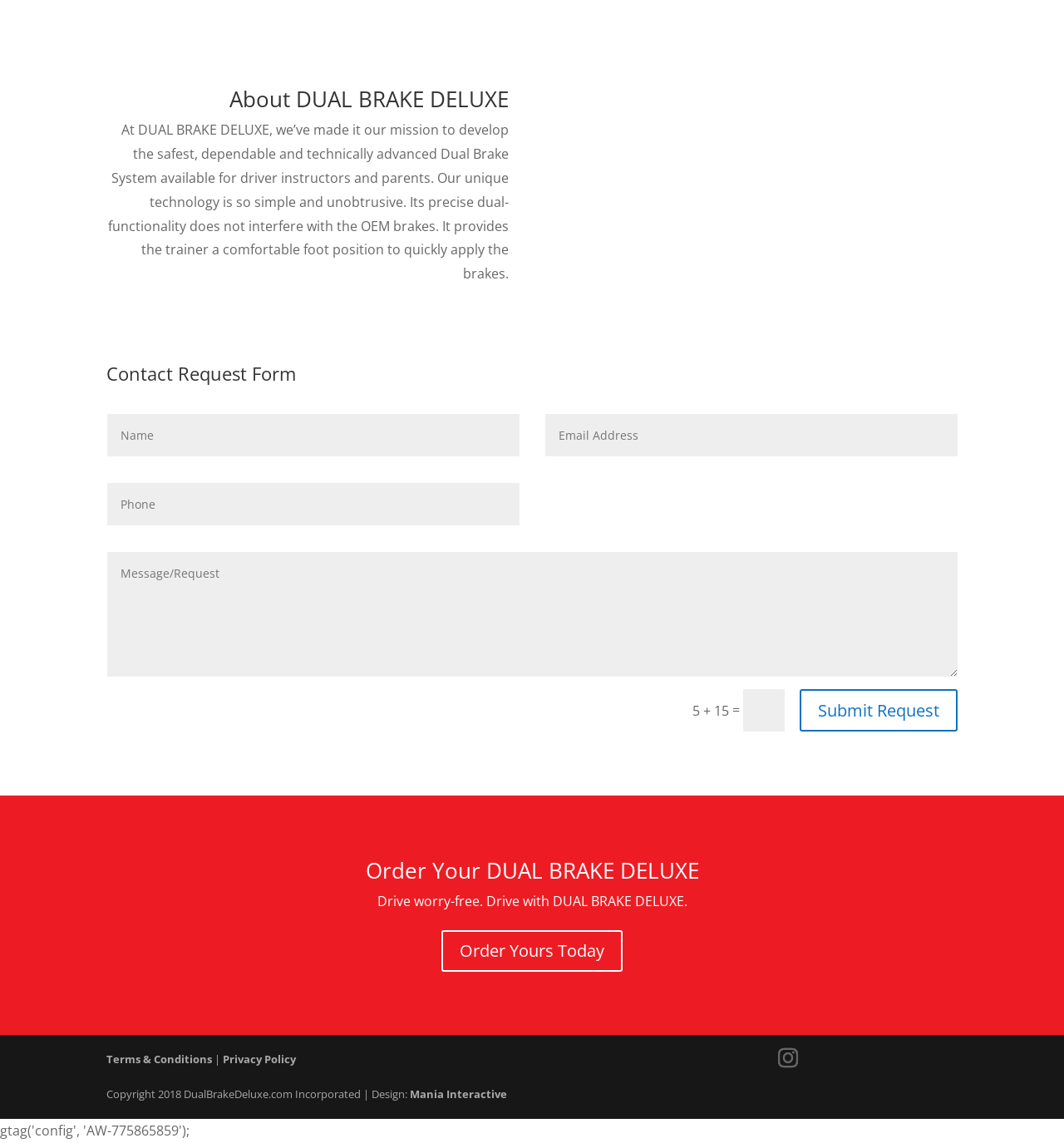Find the bounding box coordinates of the clickable area that will achieve the following instruction: "Order your DUAL BRAKE DELUXE".

[0.415, 0.814, 0.585, 0.85]